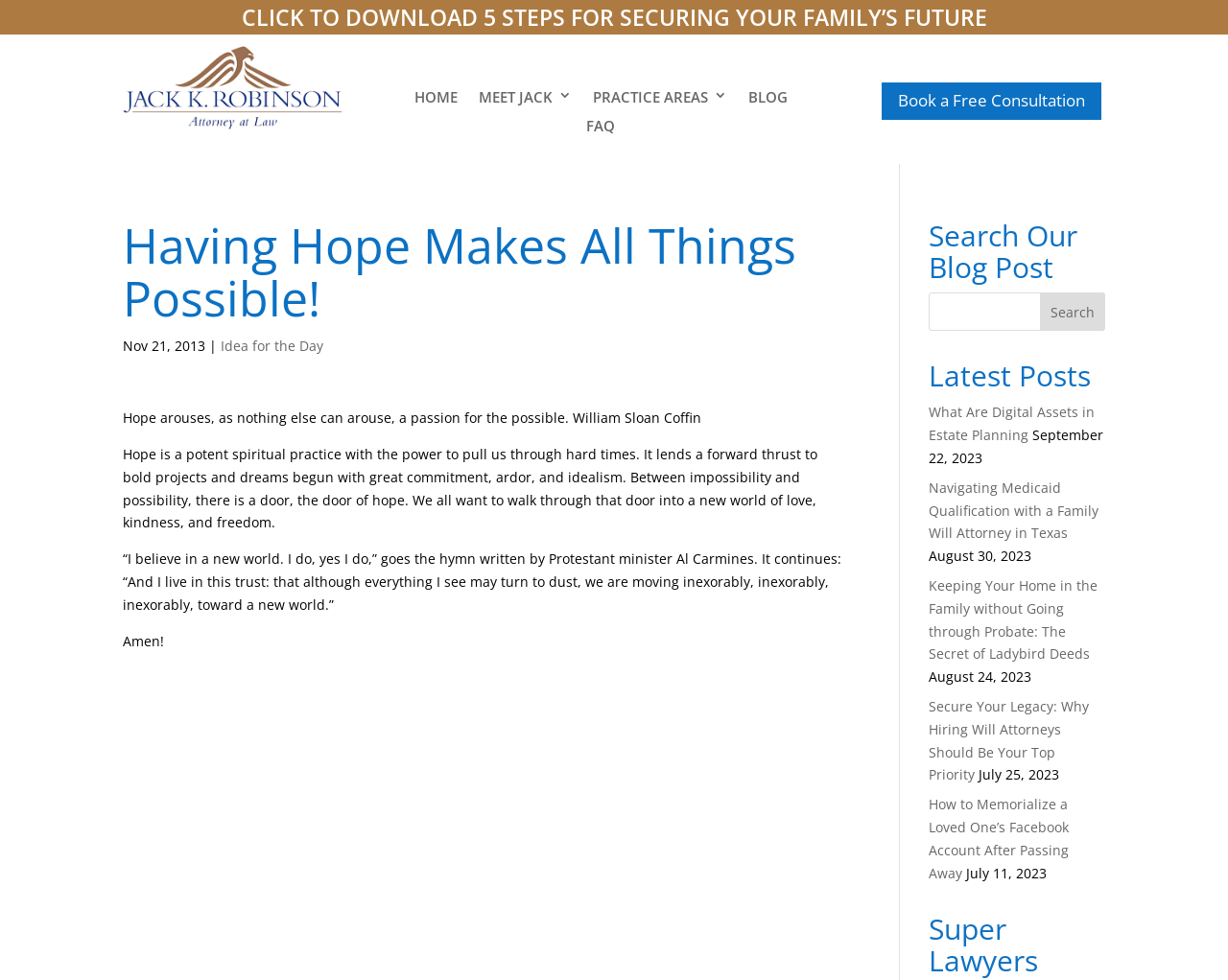Generate a comprehensive description of the webpage content.

This webpage appears to be a blog or article page focused on the theme of hope and its significance in our lives. At the top of the page, there is a prominent heading that reads "CLICK TO DOWNLOAD 5 STEPS FOR SECURING YOUR FAMILY'S FUTURE" with a link to download the resource. Below this, there is a small image of a person, Jack K. Robinson, with a link to his profile.

The main content of the page is an article that explores the concept of hope, its power, and its ability to pull us through hard times. The article is divided into several paragraphs, with quotes and hymns interspersed throughout. The text is accompanied by a heading that reads "Having Hope Makes All Things Possible!" and is dated November 21, 2013.

On the top navigation bar, there are links to various sections of the website, including "HOME", "MEET JACK", "PRACTICE AREAS", "BLOG", and "FAQ". There is also a call-to-action button to "Book a Free Consultation".

On the right-hand side of the page, there is a search bar with a heading "Search Our Blog Post" and a button to submit the search query. Below this, there is a section titled "Latest Posts" that lists several recent blog posts with their titles, dates, and links to read more.

Overall, the webpage has a clean and organized layout, with a clear focus on the theme of hope and its significance in our lives.